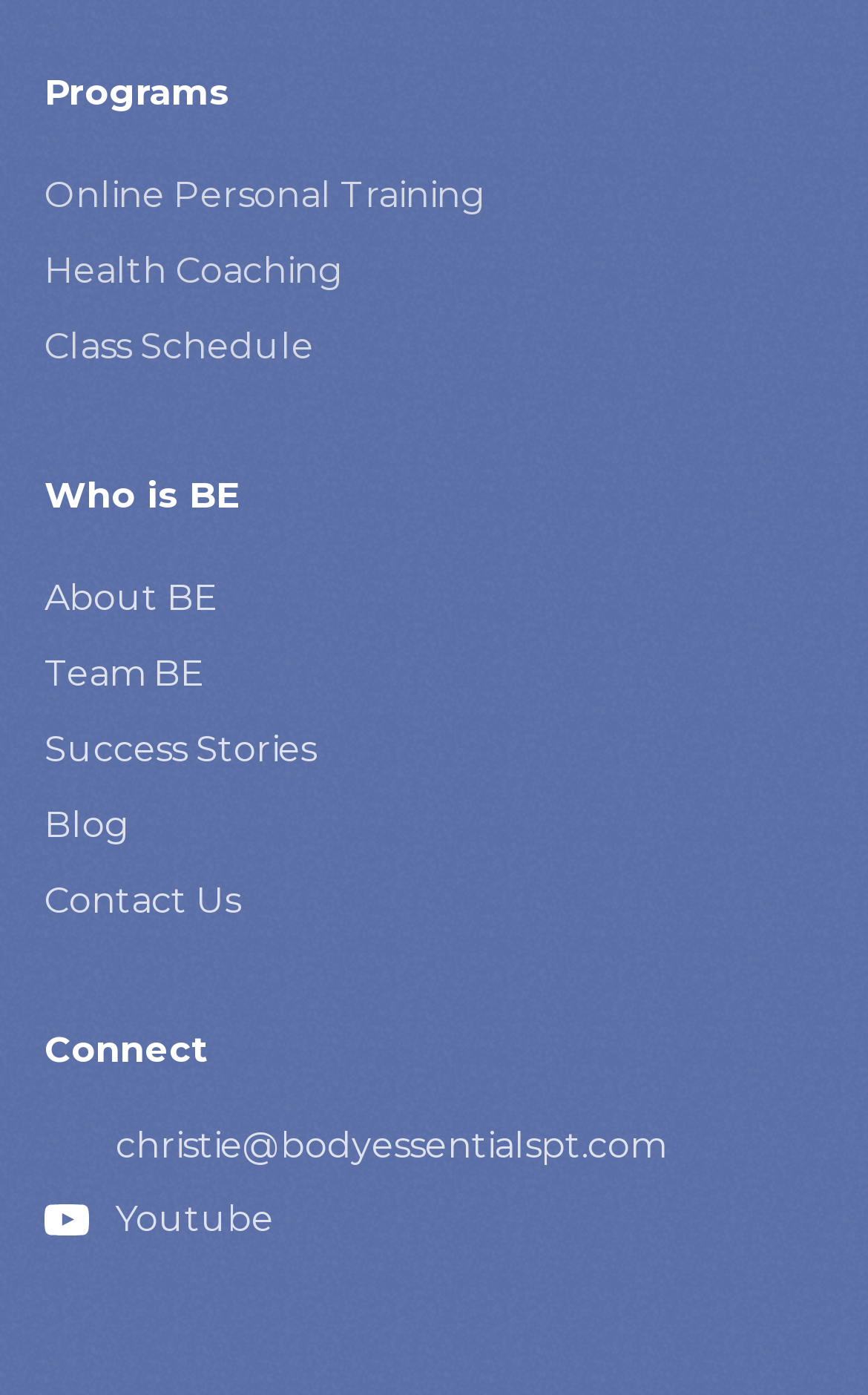Use a single word or phrase to answer the question: How many main categories are provided on the webpage?

3